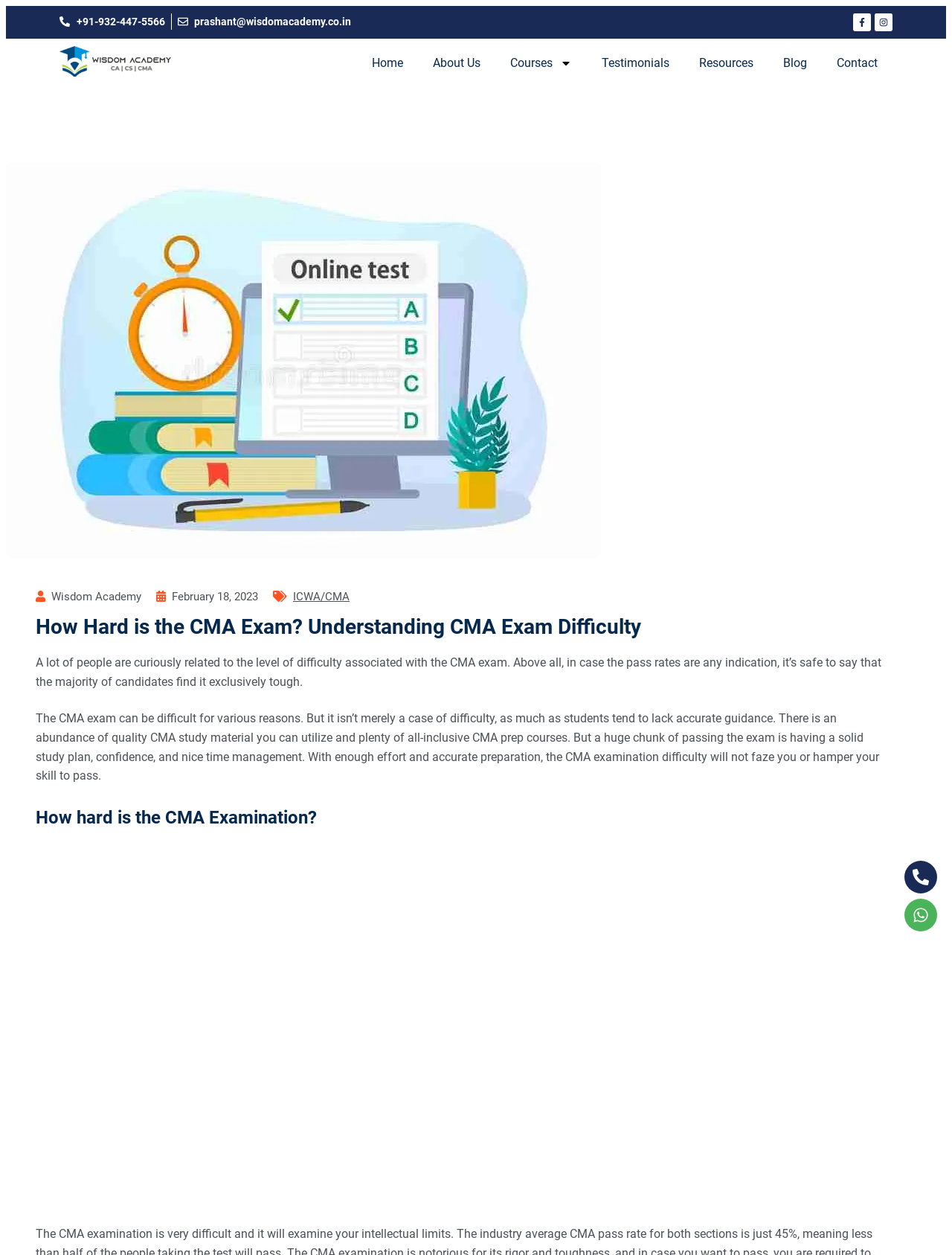Provide the bounding box coordinates of the HTML element this sentence describes: "About". The bounding box coordinates consist of four float numbers between 0 and 1, i.e., [left, top, right, bottom].

None